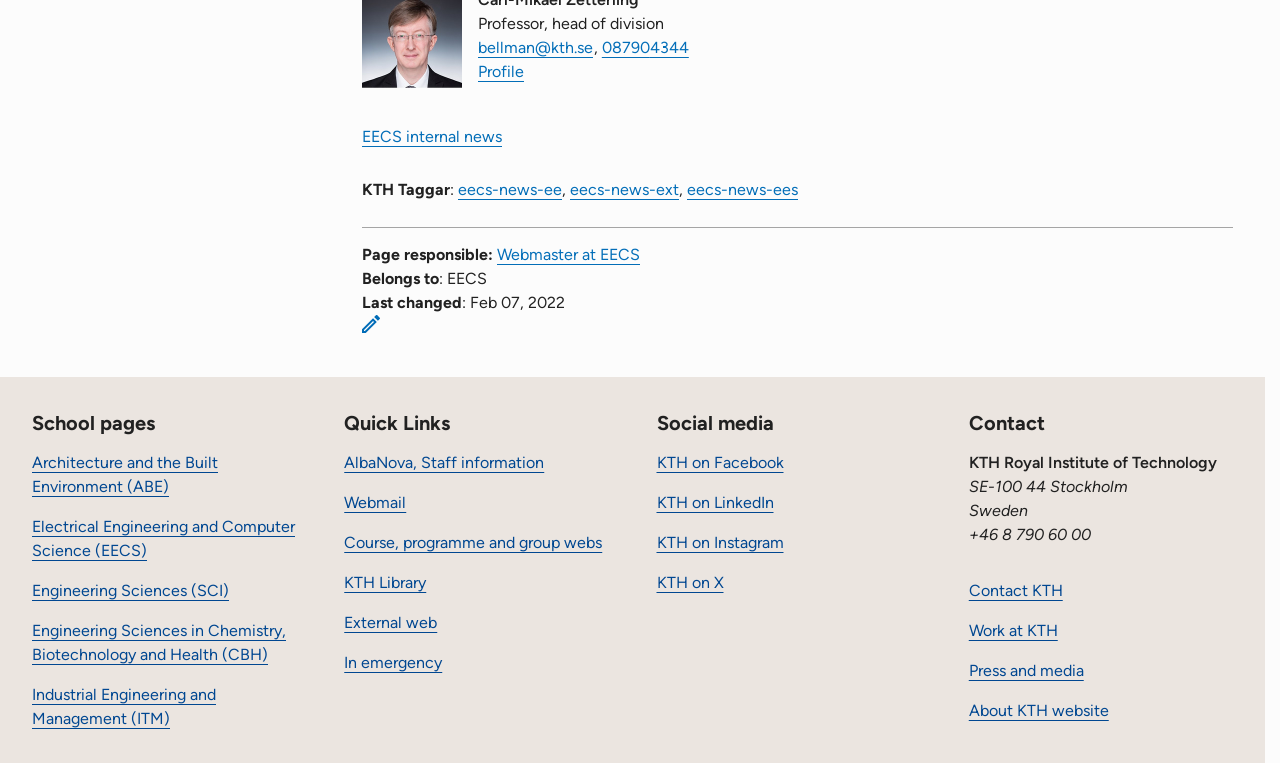Please provide a one-word or phrase answer to the question: 
What is the phone number to call?

087904344